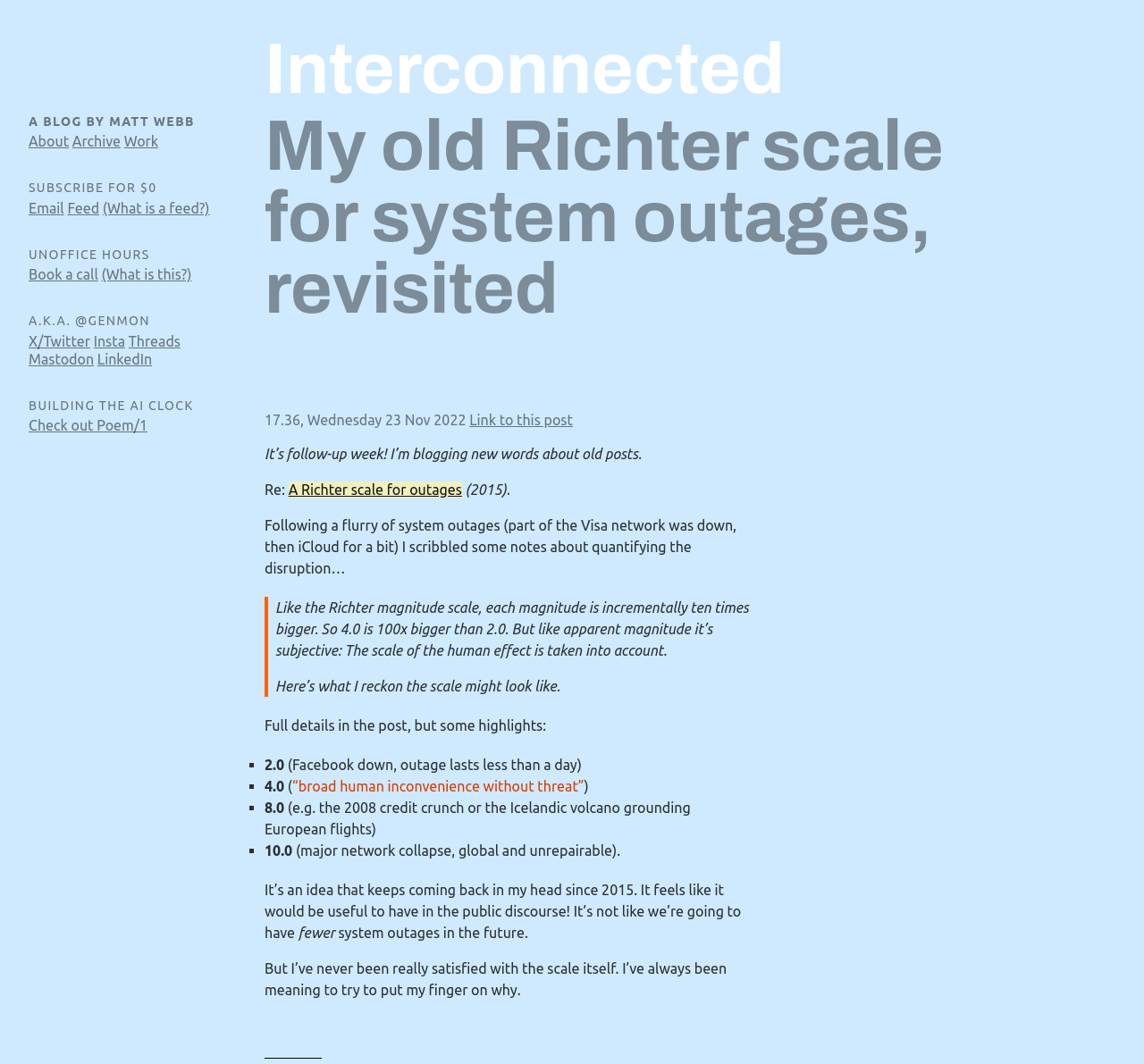How many links are there in the webpage? Observe the screenshot and provide a one-word or short phrase answer.

10